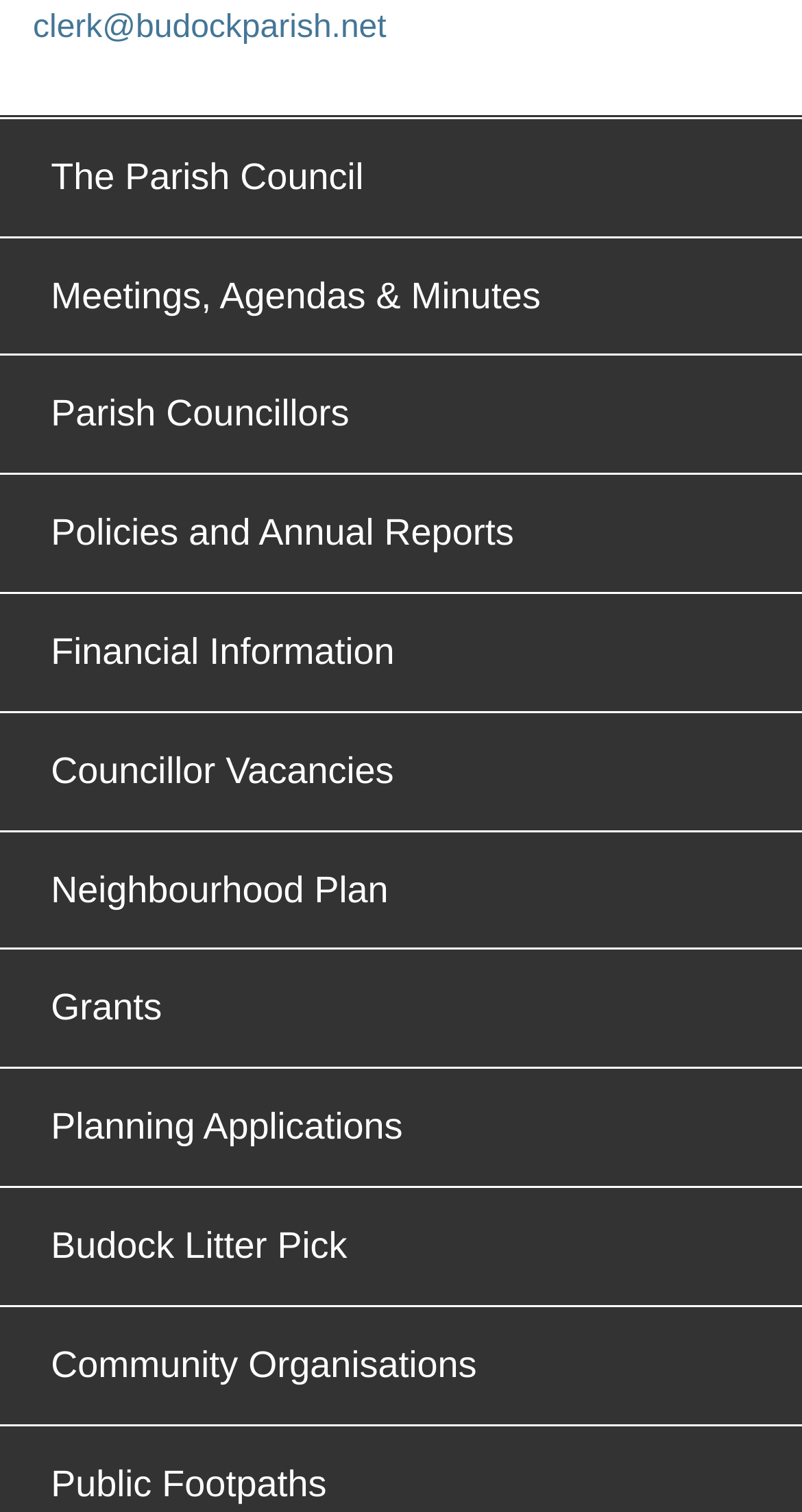Is there a link to 'Grants' on the webpage?
Refer to the image and respond with a one-word or short-phrase answer.

Yes